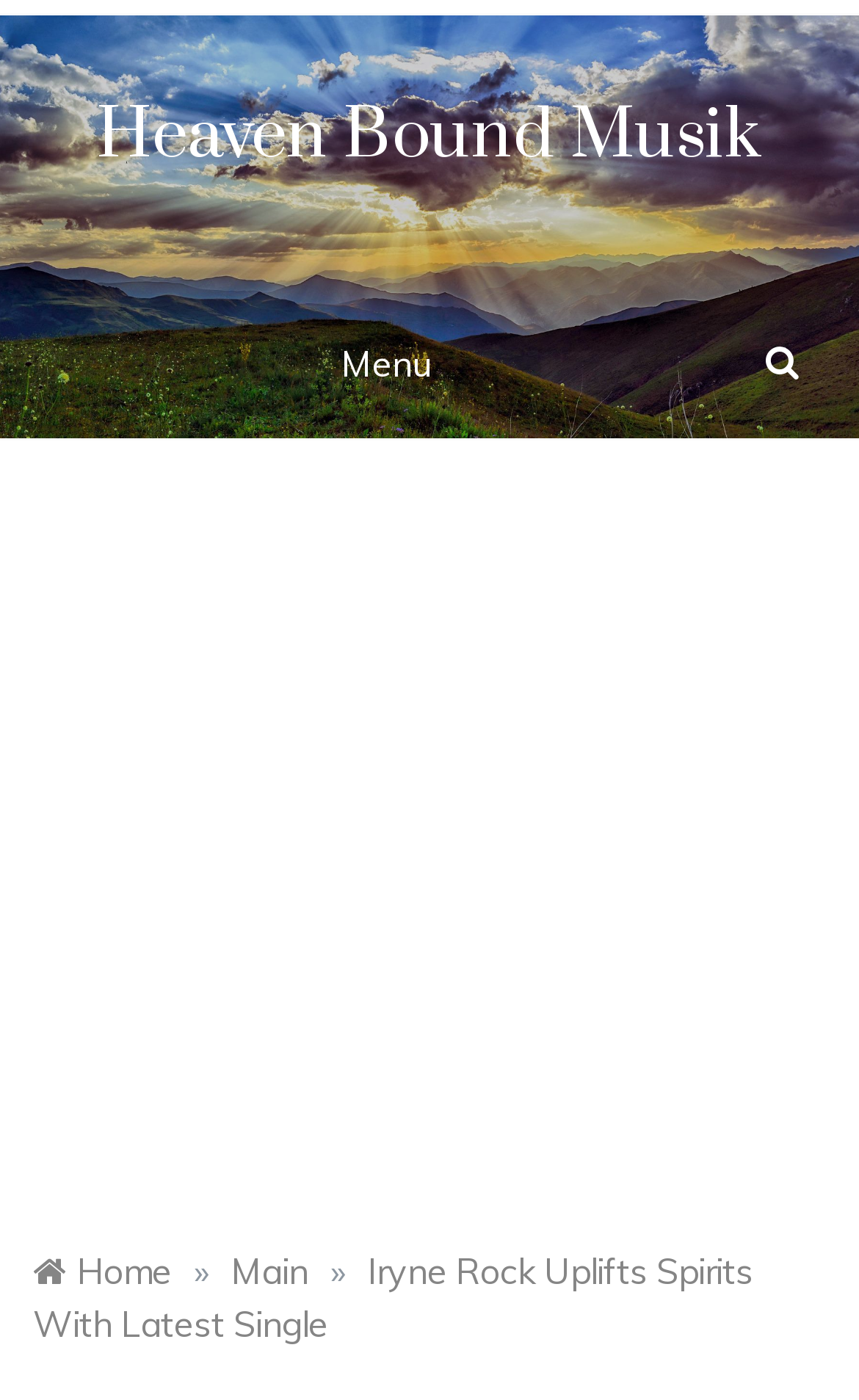Analyze the image and give a detailed response to the question:
How many links are in the breadcrumb navigation?

The breadcrumb navigation section contains three links: 'Home', 'Main', and 'Iryne Rock Uplifts Spirits With Latest Single'.